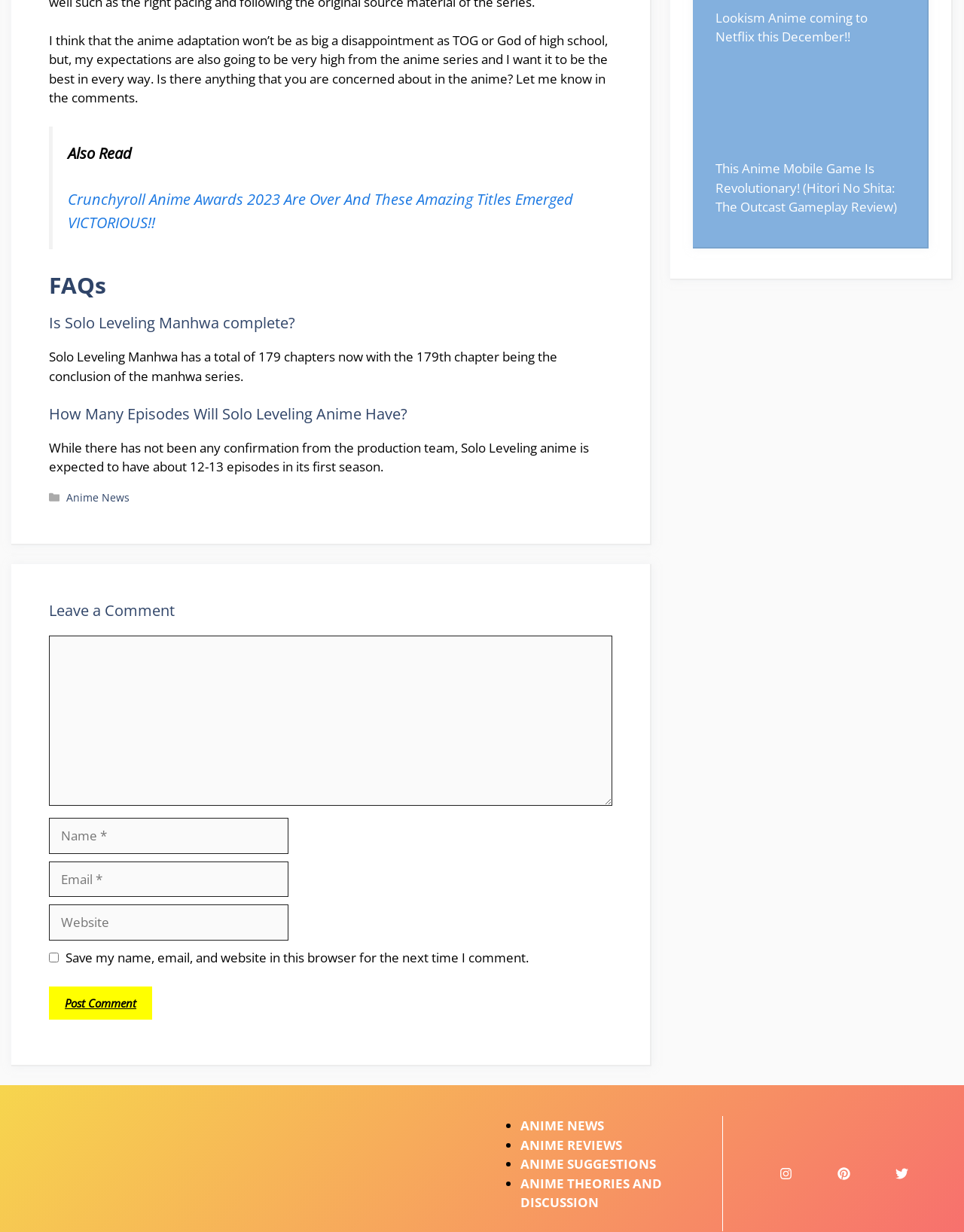Please answer the following question using a single word or phrase: 
What is the total number of chapters in Solo Leveling Manhwa?

179